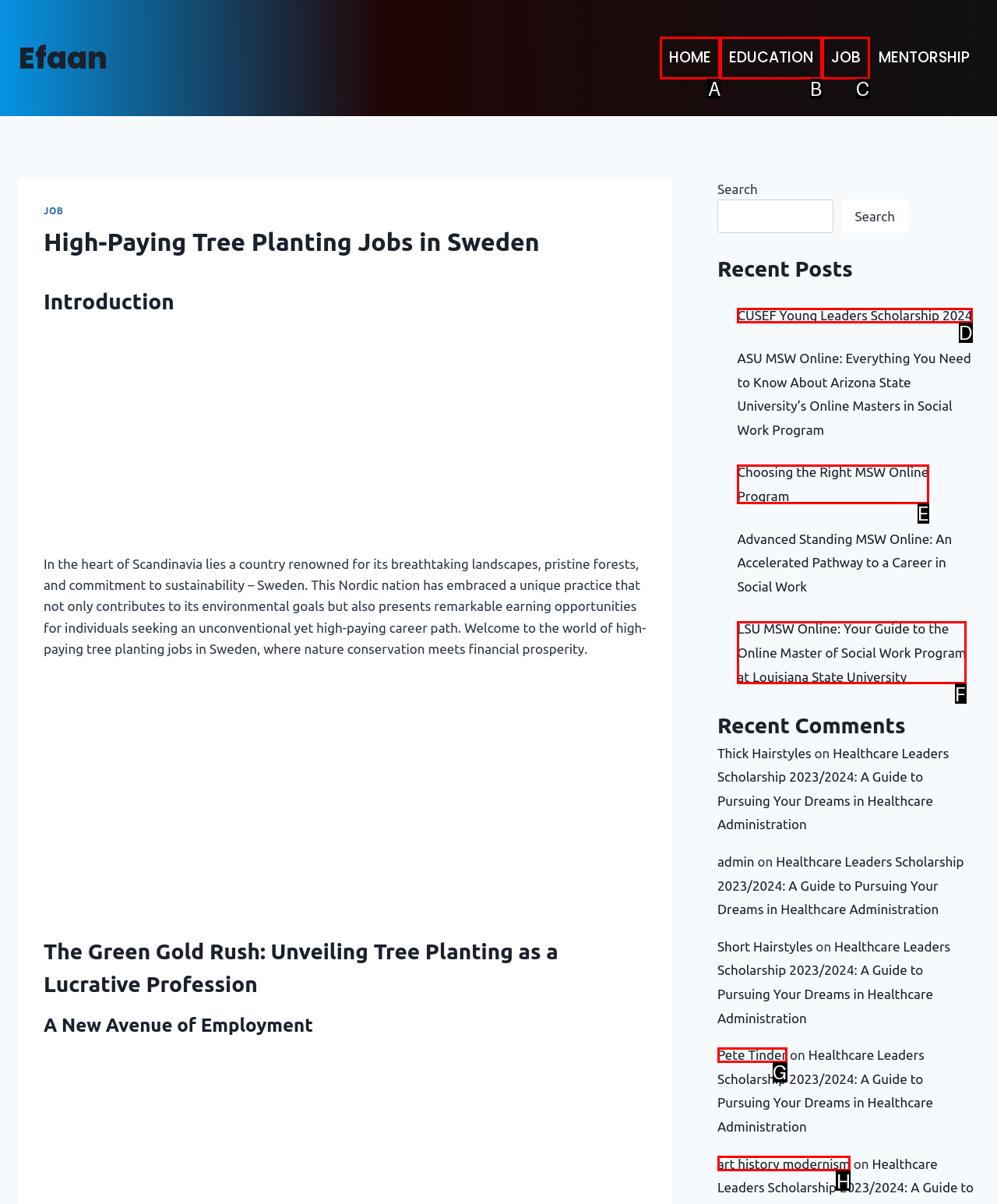Choose the option that matches the following description: CUSEF Young Leaders Scholarship 2024
Reply with the letter of the selected option directly.

D